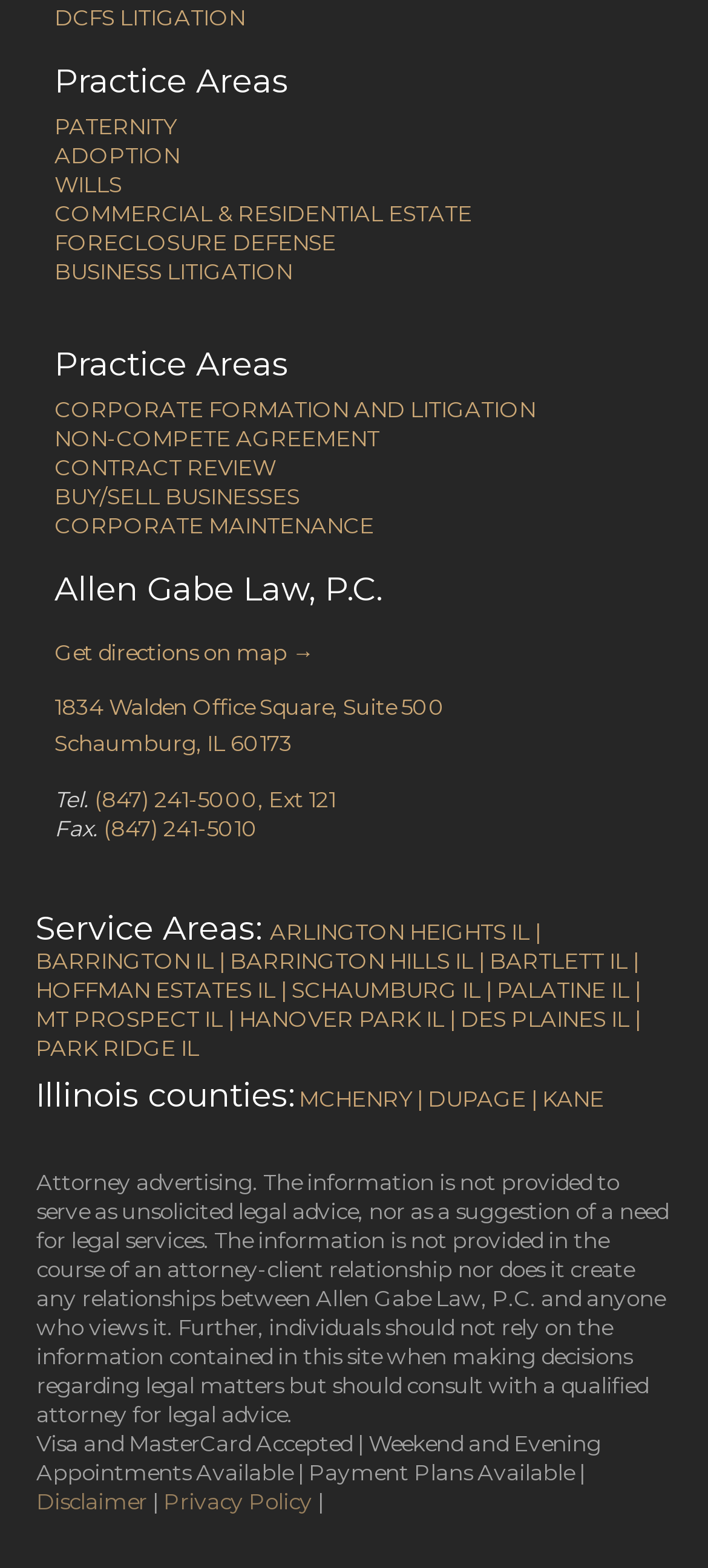What is the phone number of the law firm? Analyze the screenshot and reply with just one word or a short phrase.

(847) 241-5000, Ext 121